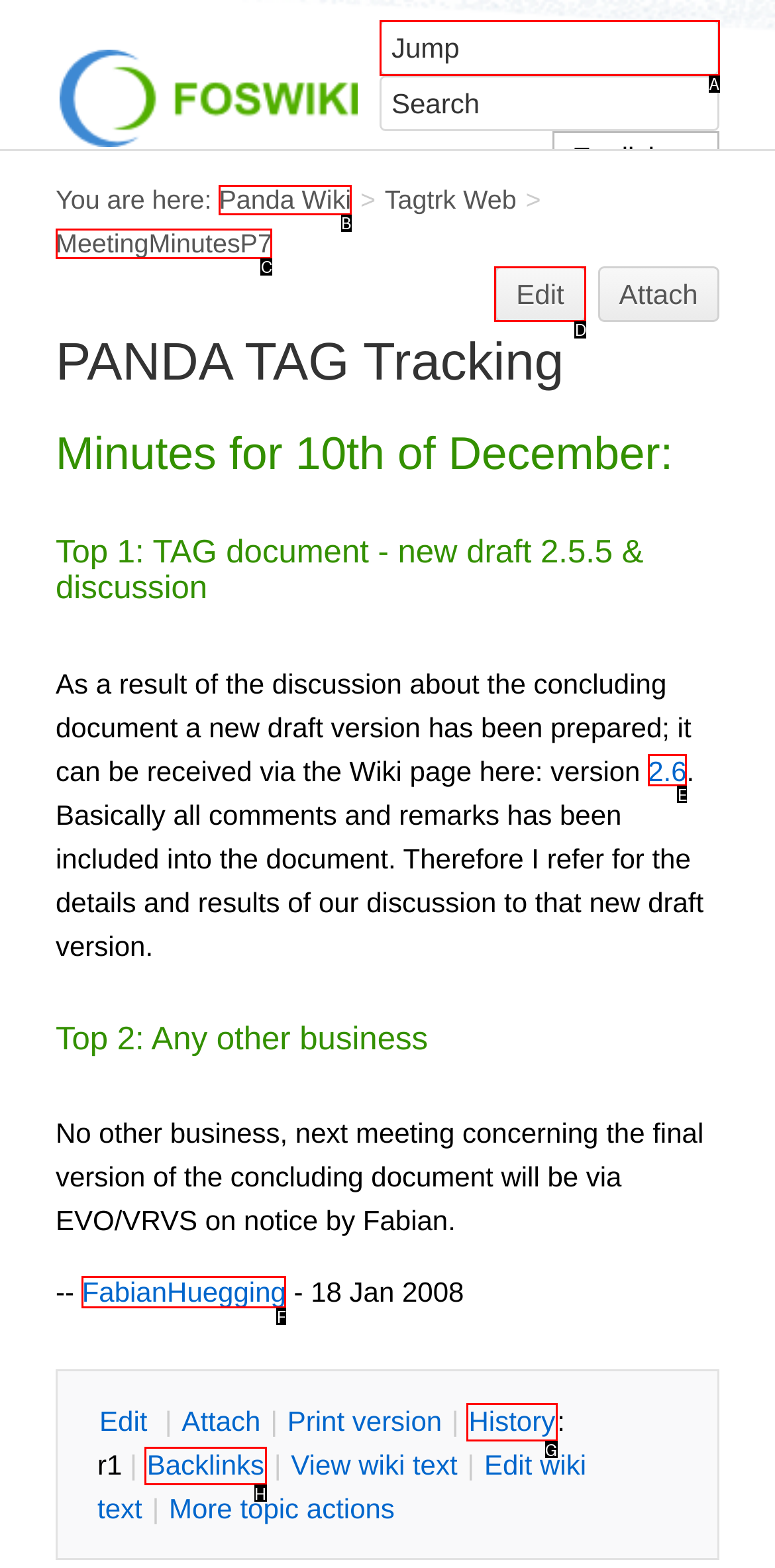Indicate the HTML element that should be clicked to perform the task: Edit the page Reply with the letter corresponding to the chosen option.

D